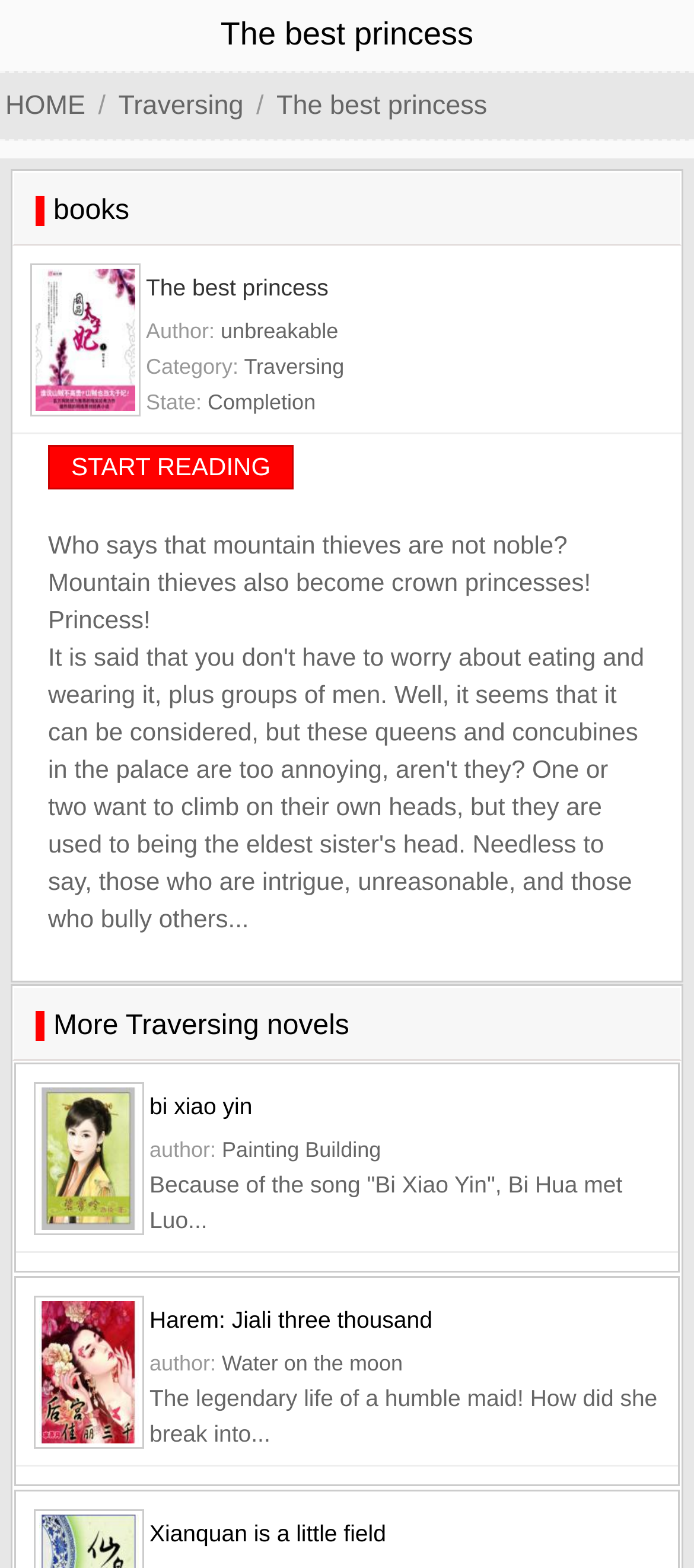Using the element description provided, determine the bounding box coordinates in the format (top-left x, top-left y, bottom-right x, bottom-right y). Ensure that all values are floating point numbers between 0 and 1. Element description: Harem: Jiali three thousand

[0.215, 0.826, 0.977, 0.858]